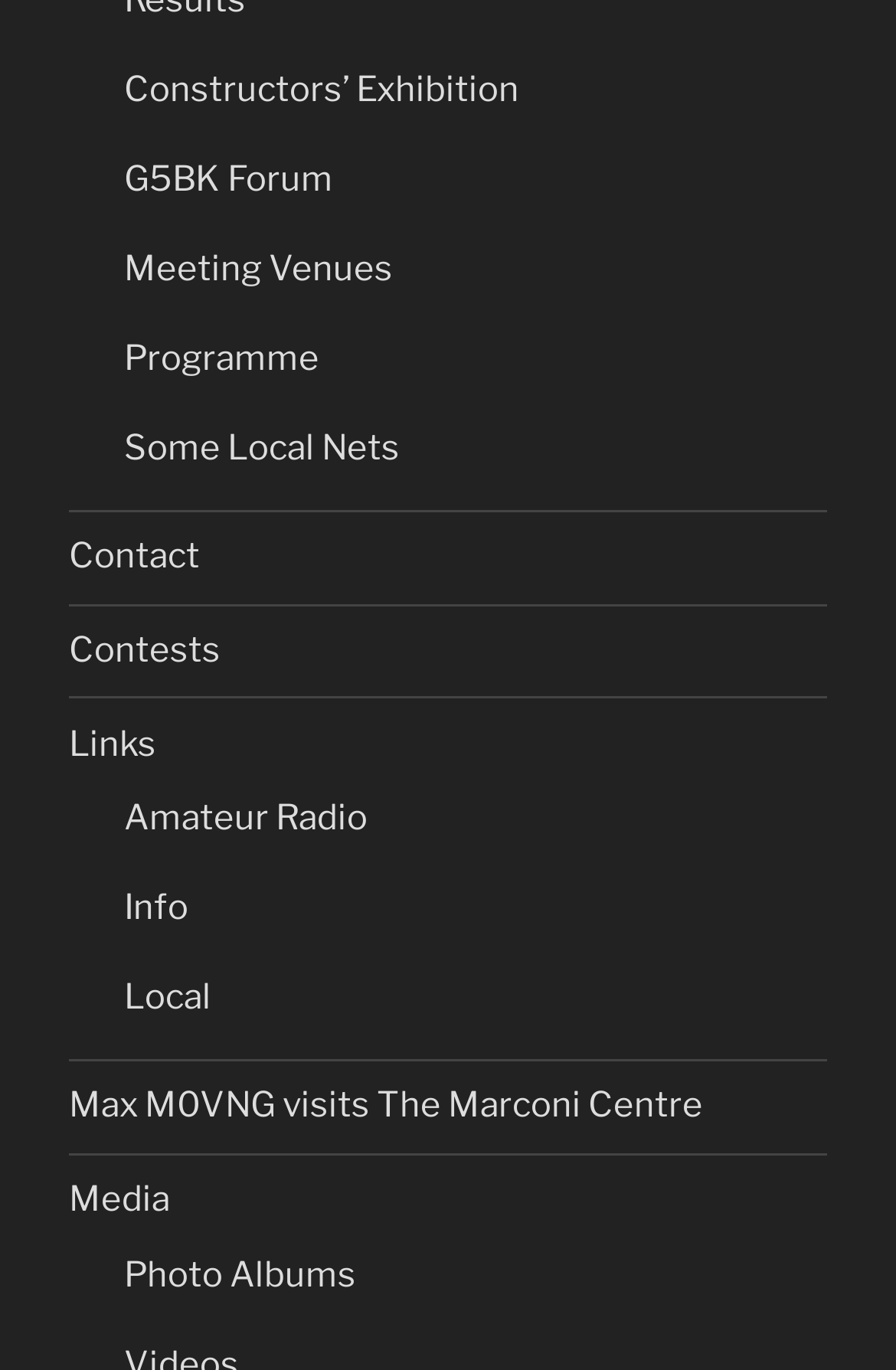Provide the bounding box coordinates of the area you need to click to execute the following instruction: "Check the Meeting Venues".

[0.138, 0.181, 0.438, 0.211]